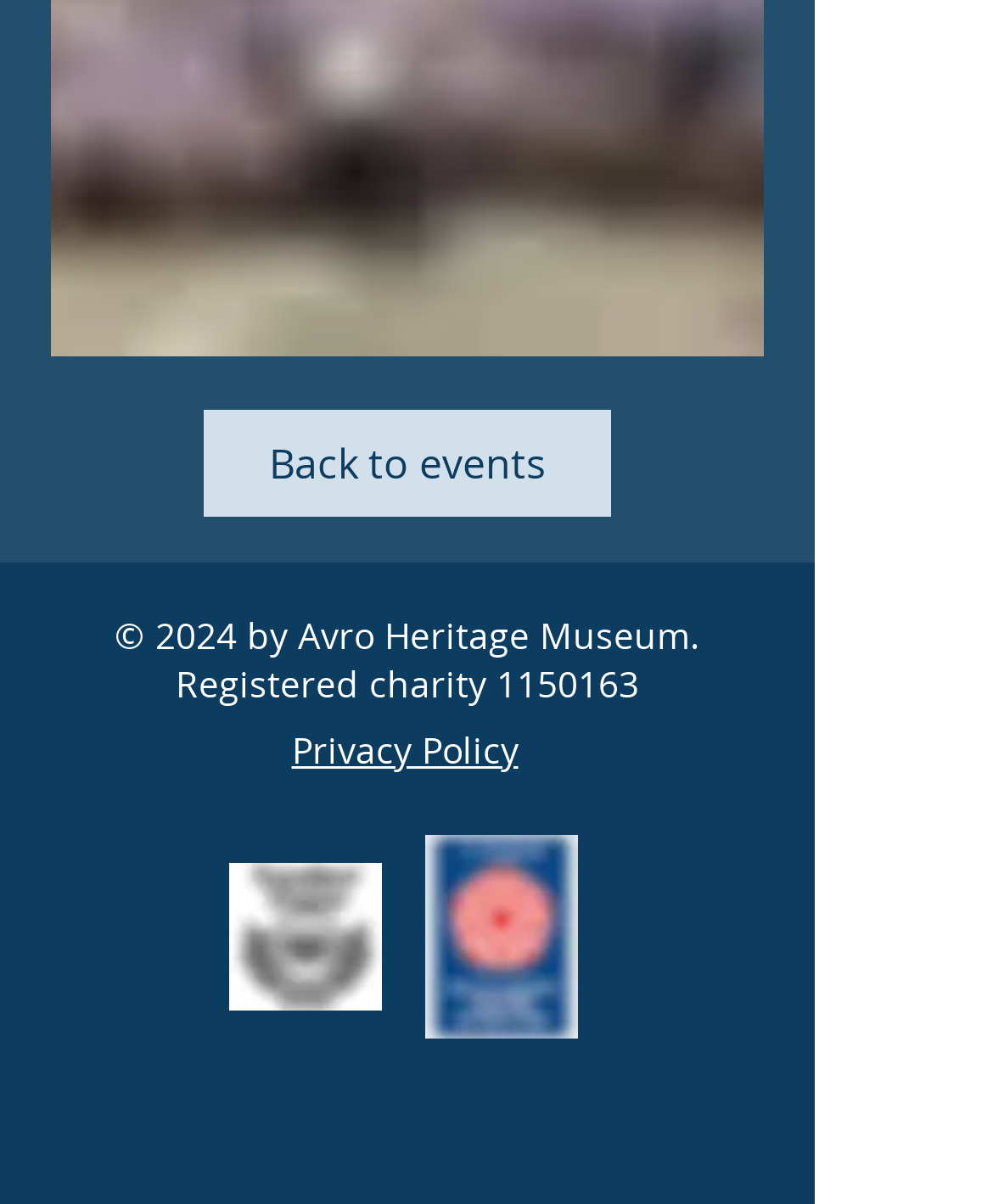Given the element description, predict the bounding box coordinates in the format (top-left x, top-left y, bottom-right x, bottom-right y), using floating point numbers between 0 and 1: Back to events

[0.205, 0.34, 0.615, 0.429]